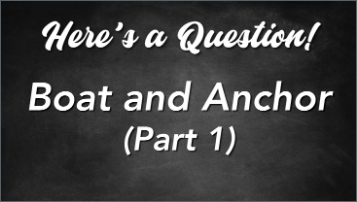What is the purpose of this title card?
Based on the content of the image, thoroughly explain and answer the question.

The title card invites viewers to engage with a thought-provoking question related to the theme of boats and anchors, emphasizing an interactive learning experience, likely in a science education context.